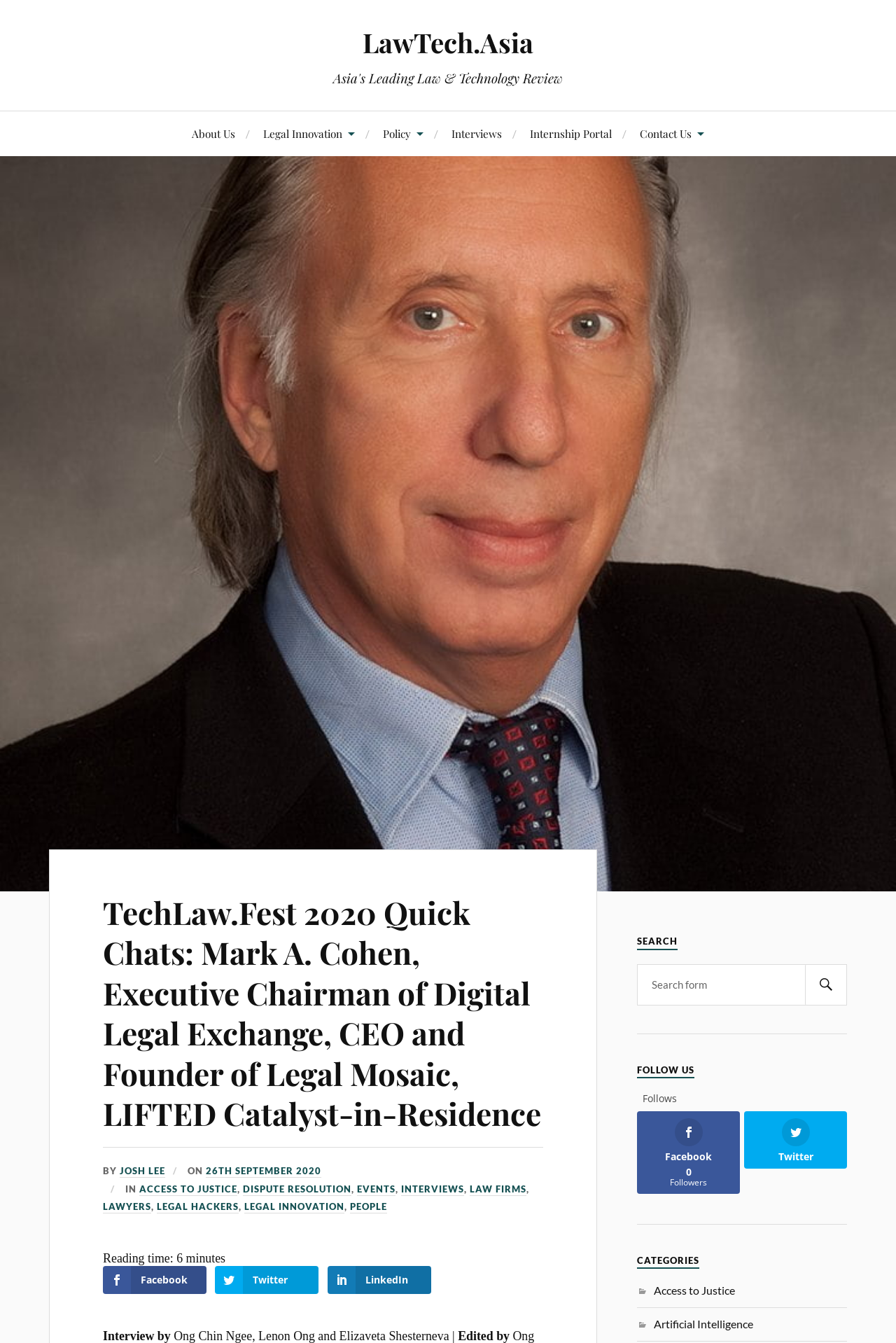Respond to the question below with a single word or phrase:
Who is the author of the interview?

JOSH LEE